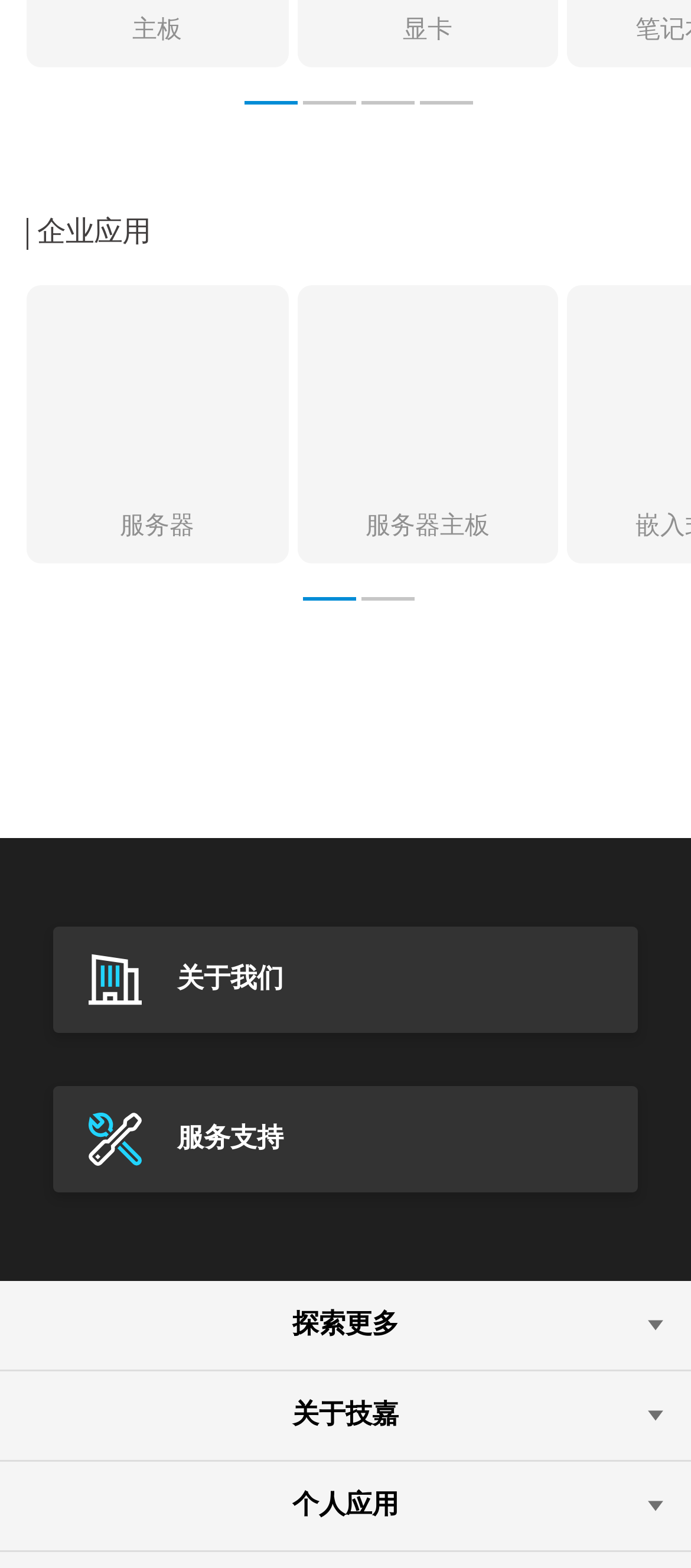Pinpoint the bounding box coordinates of the element that must be clicked to accomplish the following instruction: "Click on the '探索更多' link". The coordinates should be in the format of four float numbers between 0 and 1, i.e., [left, top, right, bottom].

[0.0, 0.817, 1.0, 0.875]